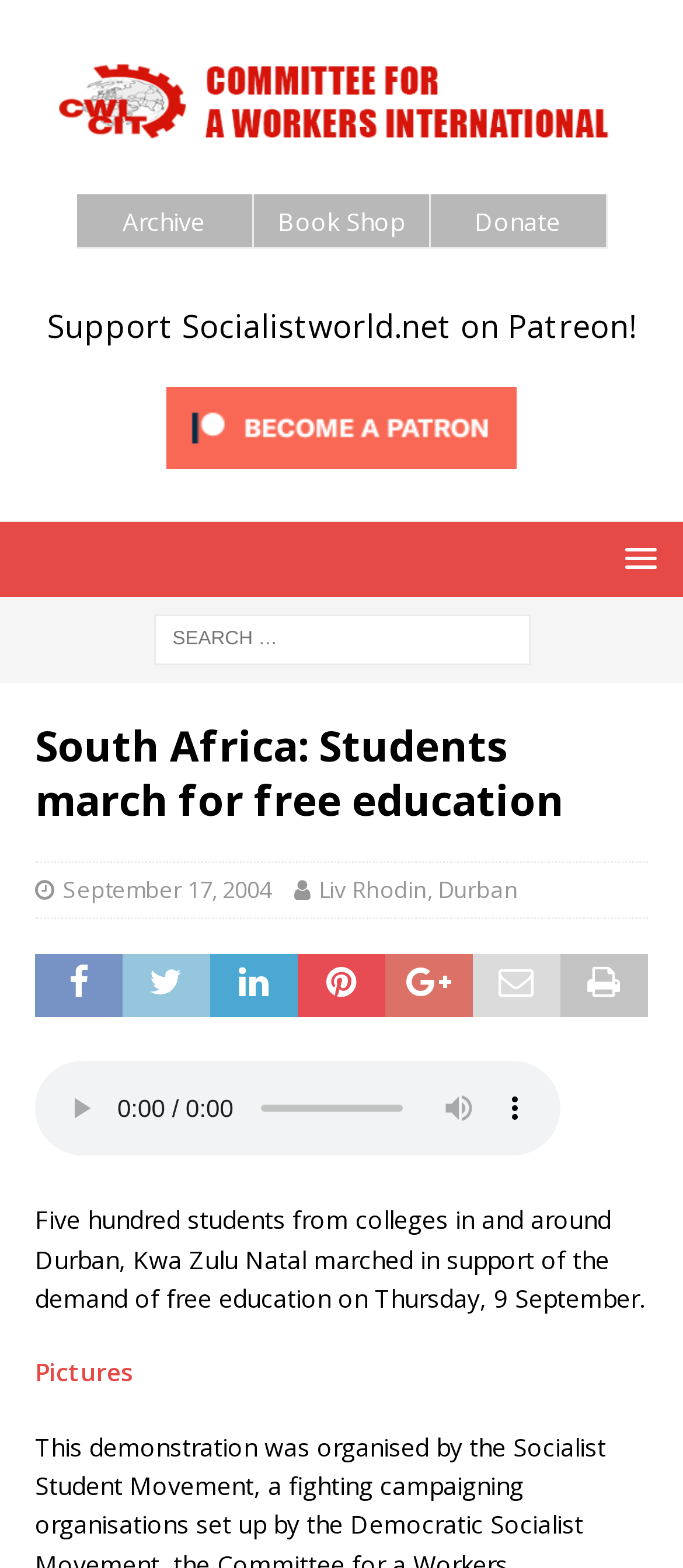Please provide the bounding box coordinate of the region that matches the element description: Liv Rhodin, Durban. Coordinates should be in the format (top-left x, top-left y, bottom-right x, bottom-right y) and all values should be between 0 and 1.

[0.467, 0.558, 0.759, 0.578]